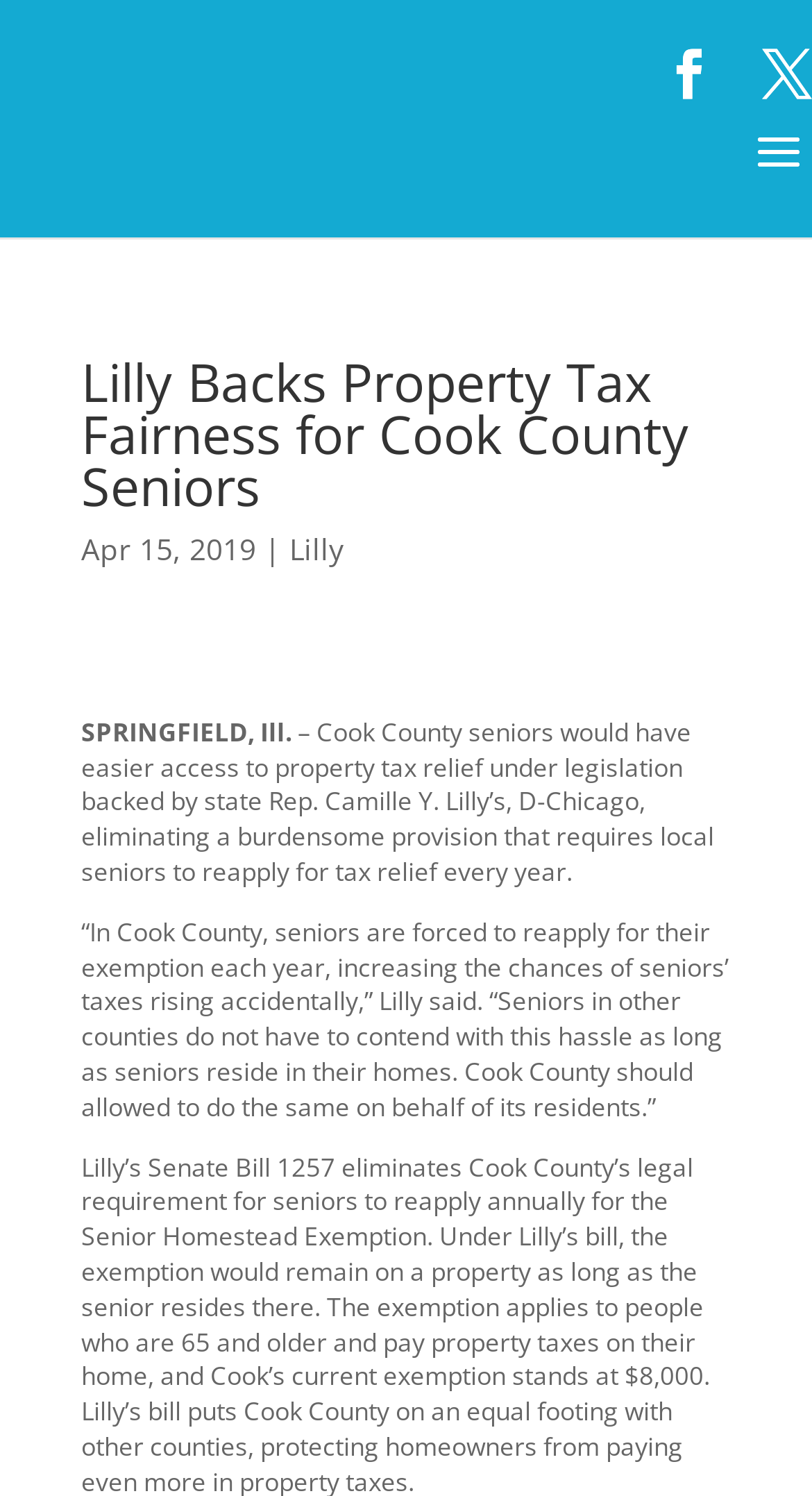Summarize the webpage in an elaborate manner.

The webpage is about a news article discussing property tax fairness for Cook County seniors. At the top right corner, there are two social media links. Below them, a heading with the title "Lilly Backs Property Tax Fairness for Cook County Seniors" is centered. 

Under the heading, there is a date "Apr 15, 2019" on the left, followed by a vertical line, and then a link to "Lilly" on the right. 

Further down, there is a location "SPRINGFIELD, Ill." on the left, and a paragraph of text on the right, describing the legislation backed by state Rep. Camille Y. Lilly to eliminate the need for local seniors to reapply for tax relief every year. 

Below this paragraph, there is a quote from Lilly, explaining the issue with the current system and advocating for a change to make it easier for Cook County seniors to access property tax relief.